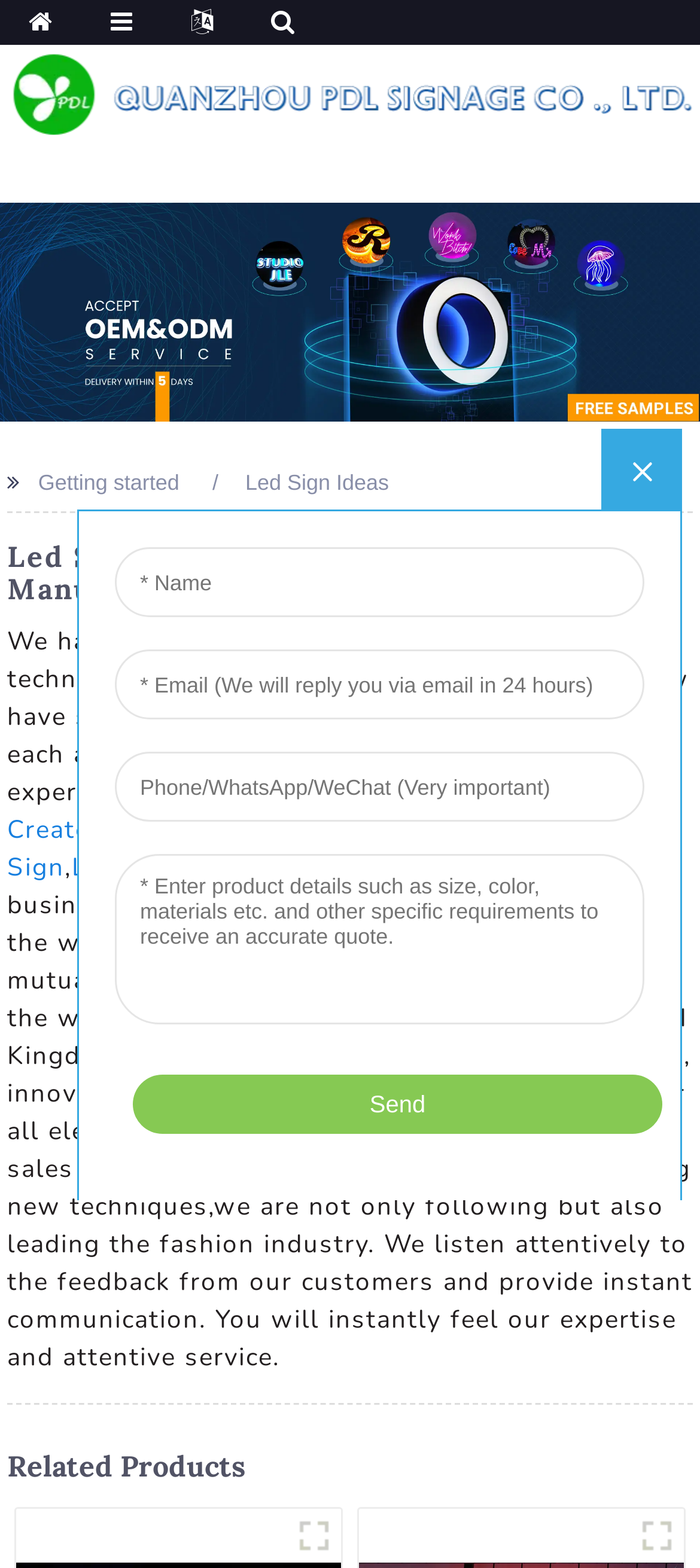How many staff groups does the company have?
Please provide a single word or phrase as the answer based on the screenshot.

5